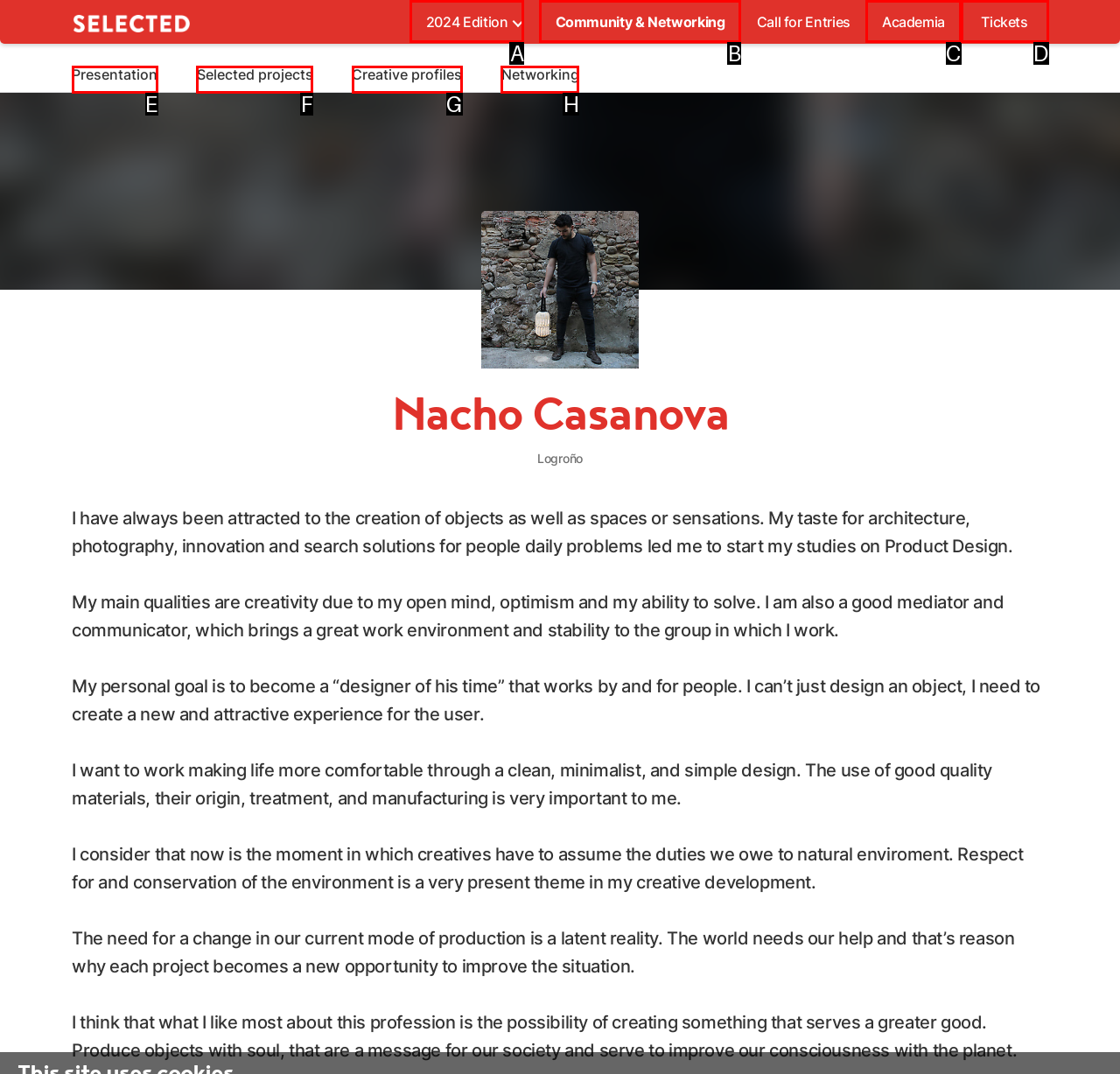Select the option that aligns with the description: 11 months ago
Respond with the letter of the correct choice from the given options.

None